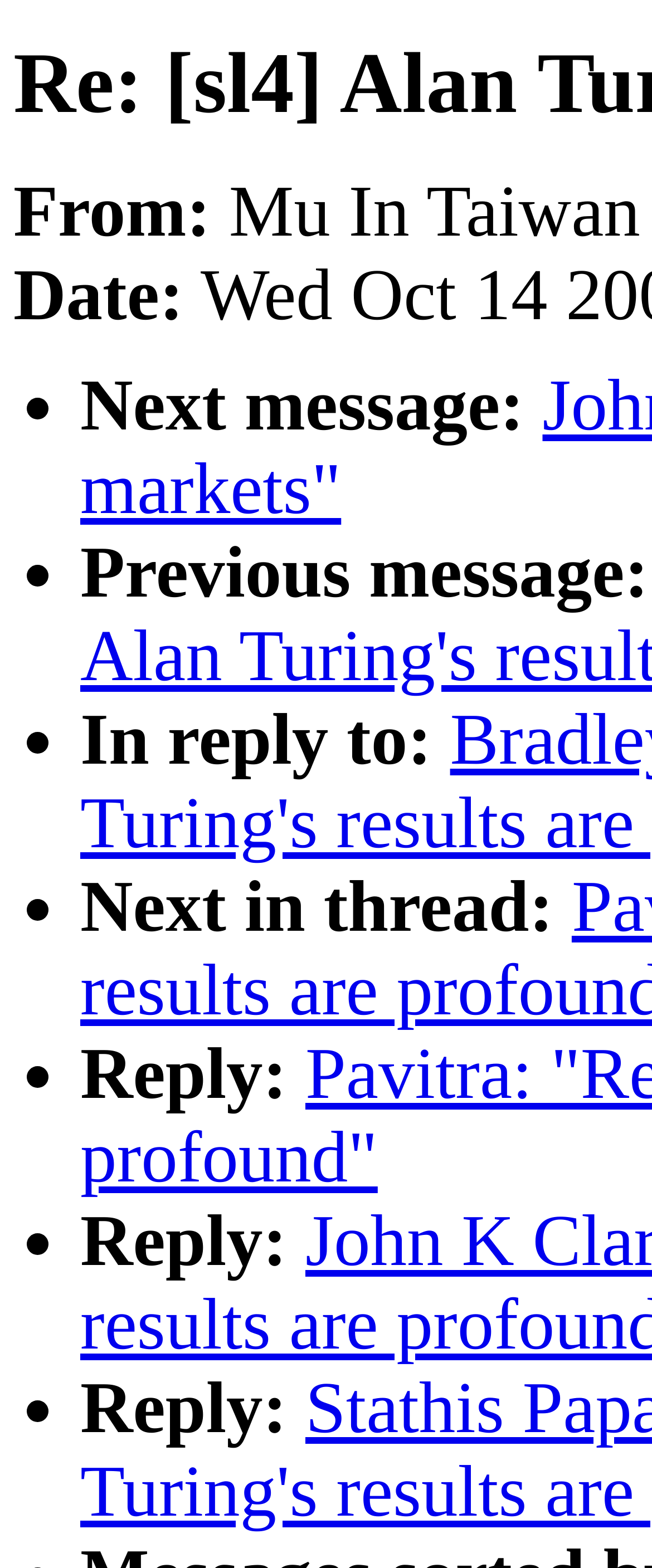How many navigation options are available?
Use the screenshot to answer the question with a single word or phrase.

7